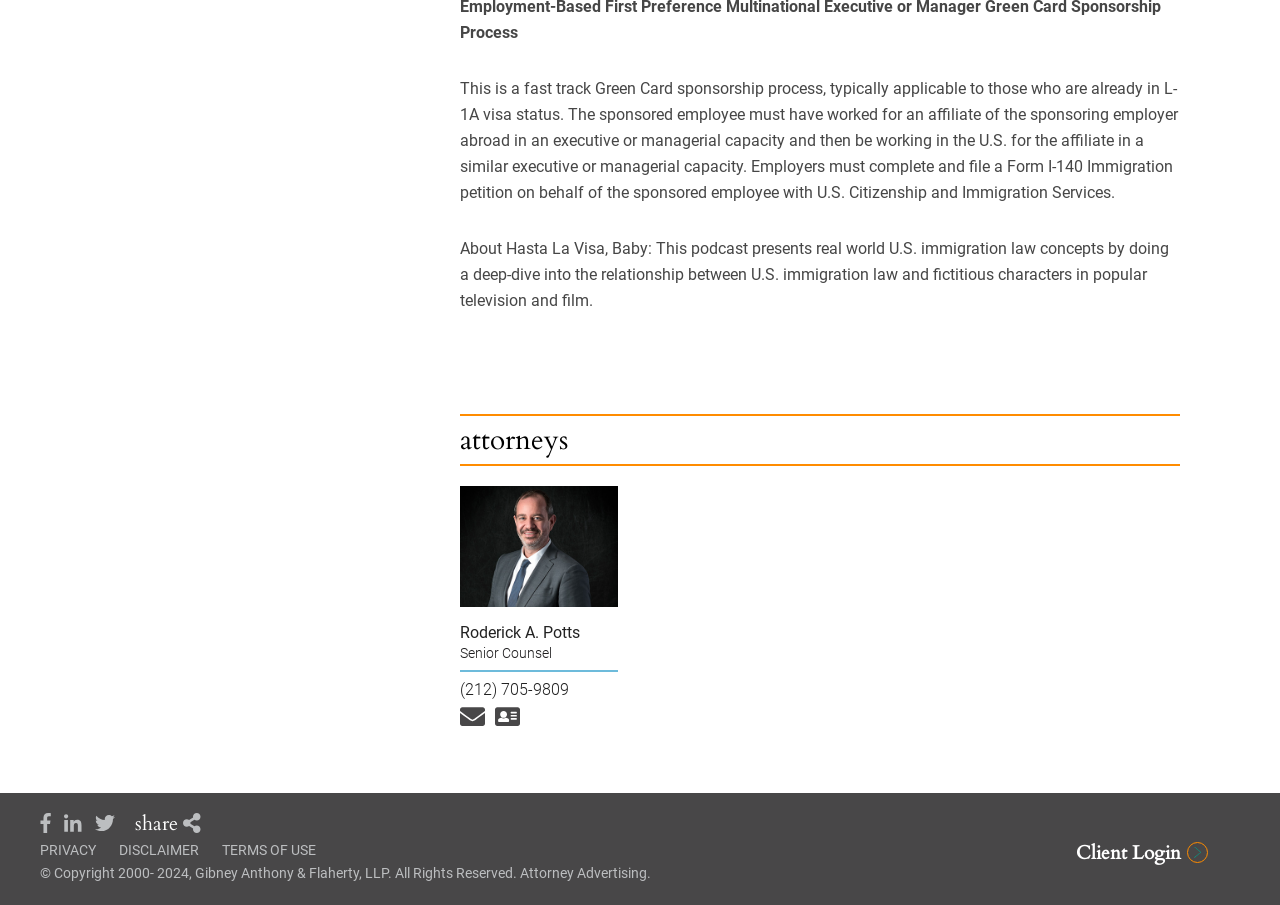Please give a succinct answer to the question in one word or phrase:
What is the purpose of the Form I-140?

Immigration petition